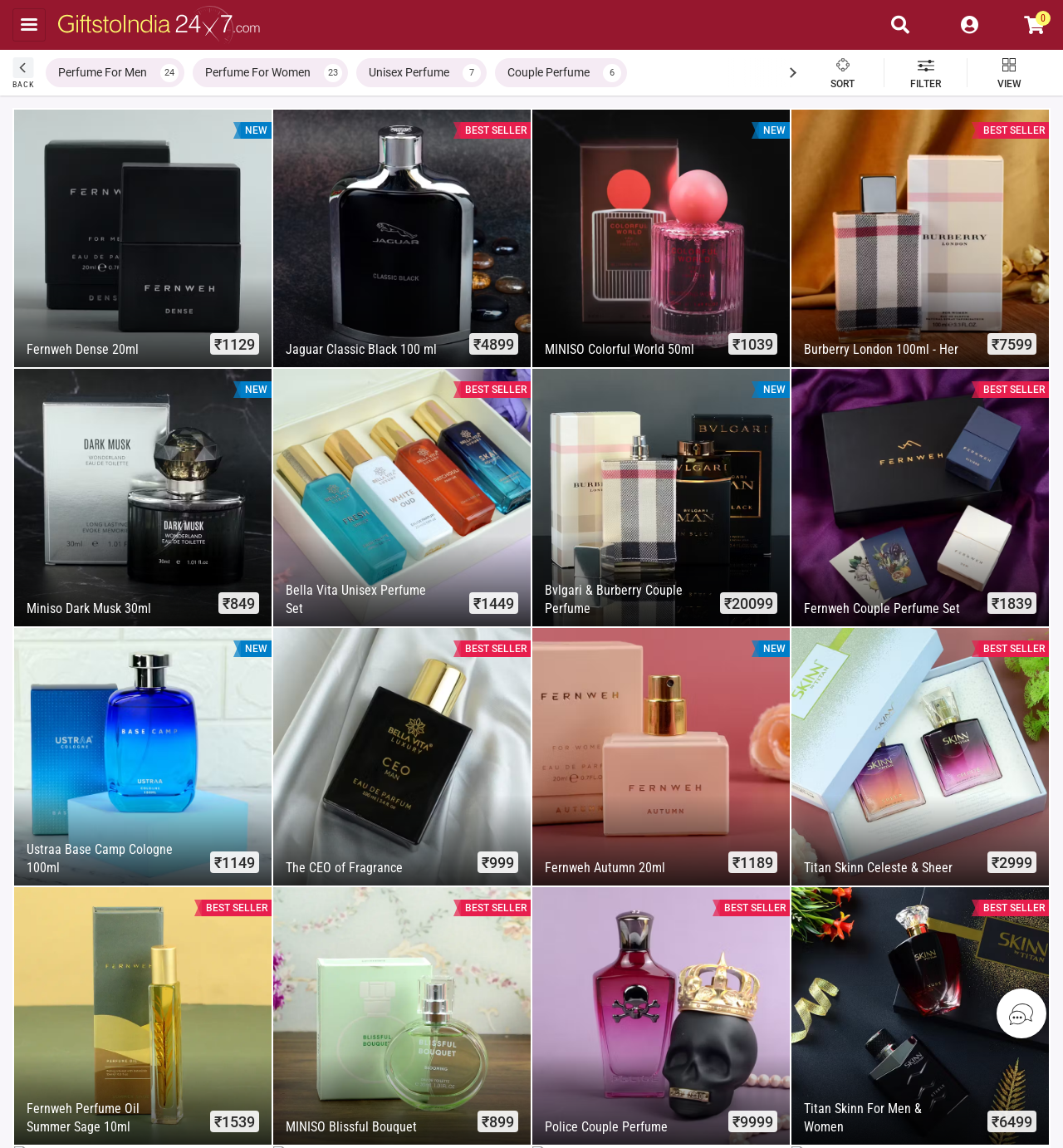Determine the bounding box coordinates of the region to click in order to accomplish the following instruction: "Sort perfumes by price". Provide the coordinates as four float numbers between 0 and 1, specifically [left, top, right, bottom].

[0.781, 0.068, 0.804, 0.078]